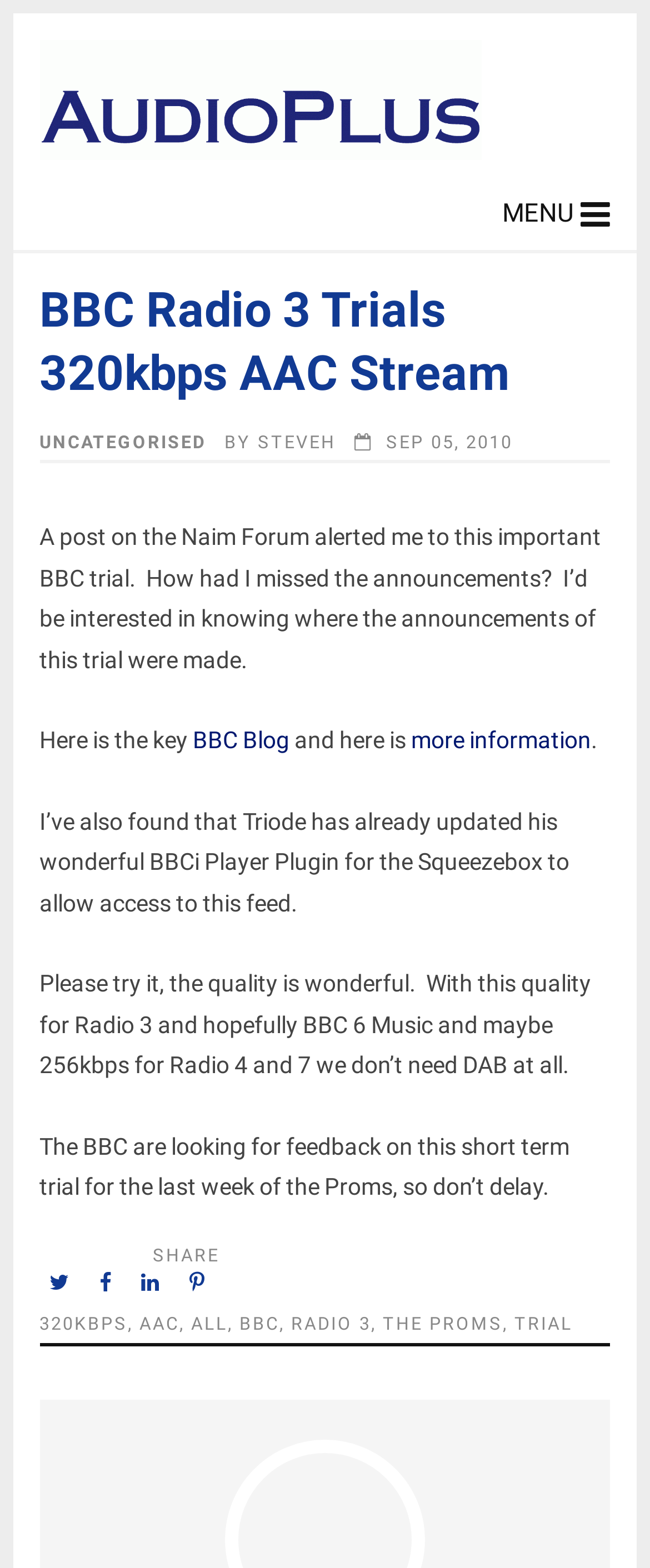Based on the element description: "Menu", identify the bounding box coordinates for this UI element. The coordinates must be four float numbers between 0 and 1, listed as [left, top, right, bottom].

None